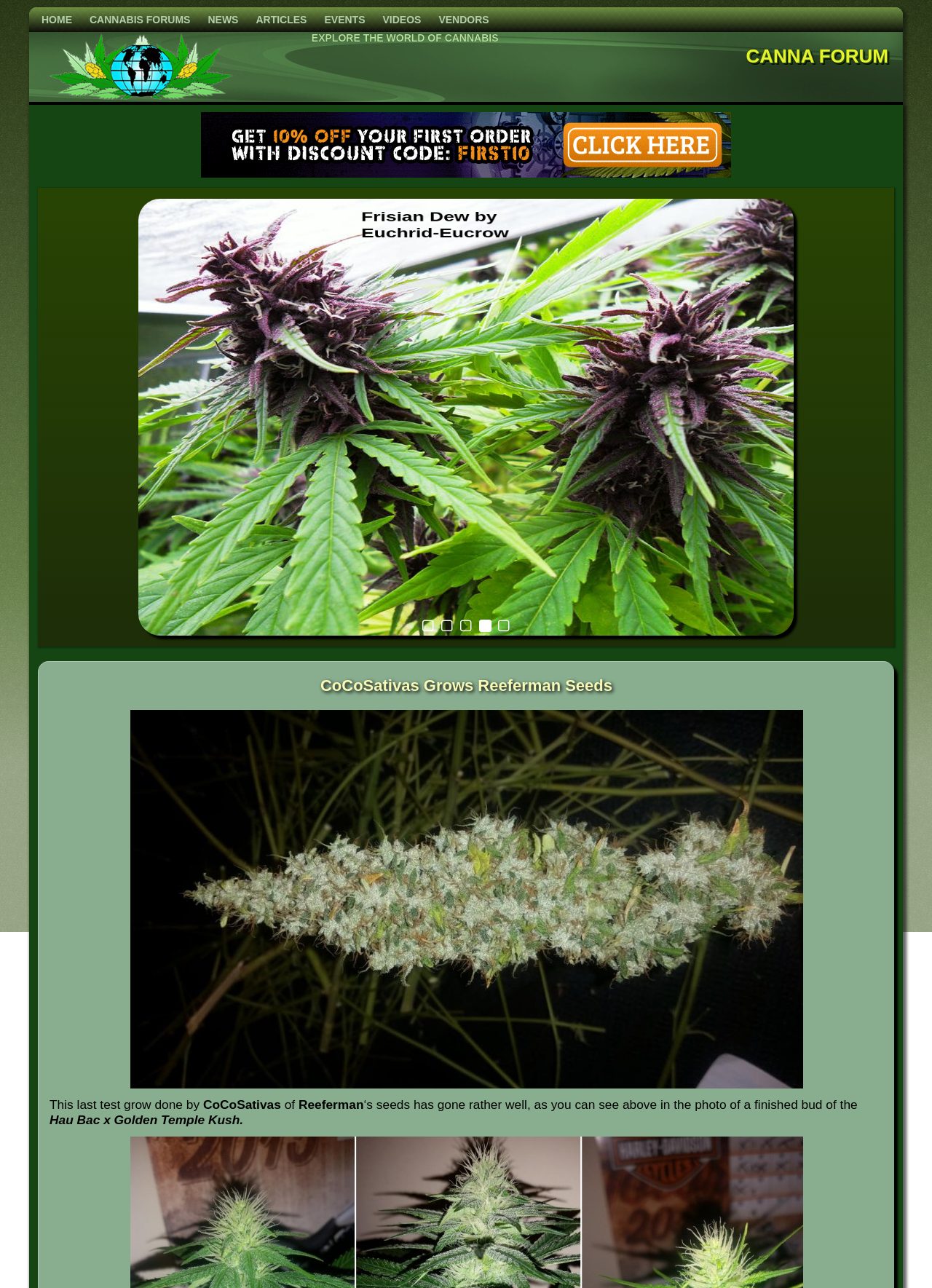Determine the bounding box coordinates of the clickable region to carry out the instruction: "Visit CANNABIS FORUMS".

[0.087, 0.006, 0.214, 0.025]